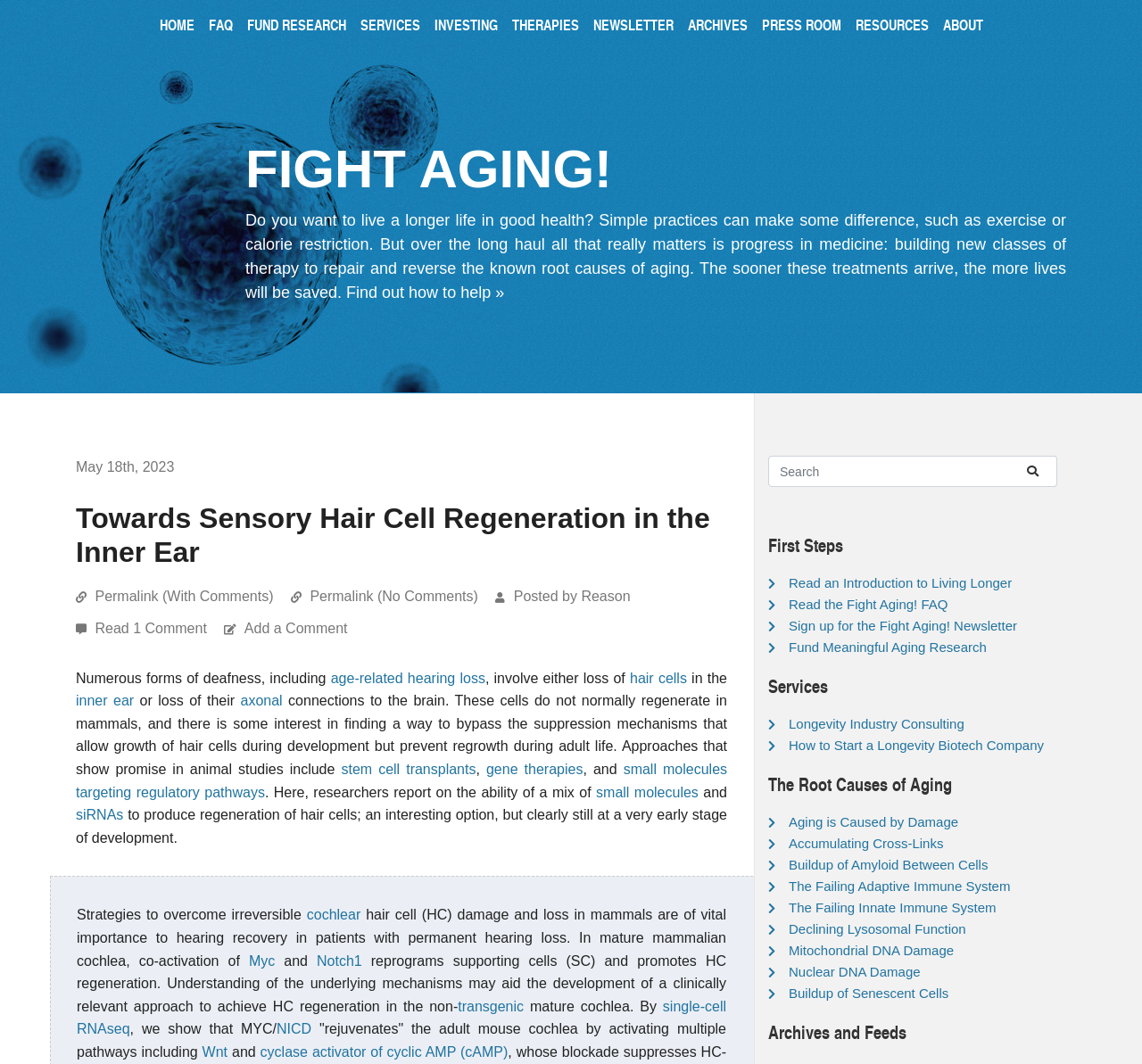Find the bounding box coordinates of the element I should click to carry out the following instruction: "Search for something".

[0.673, 0.428, 0.884, 0.458]